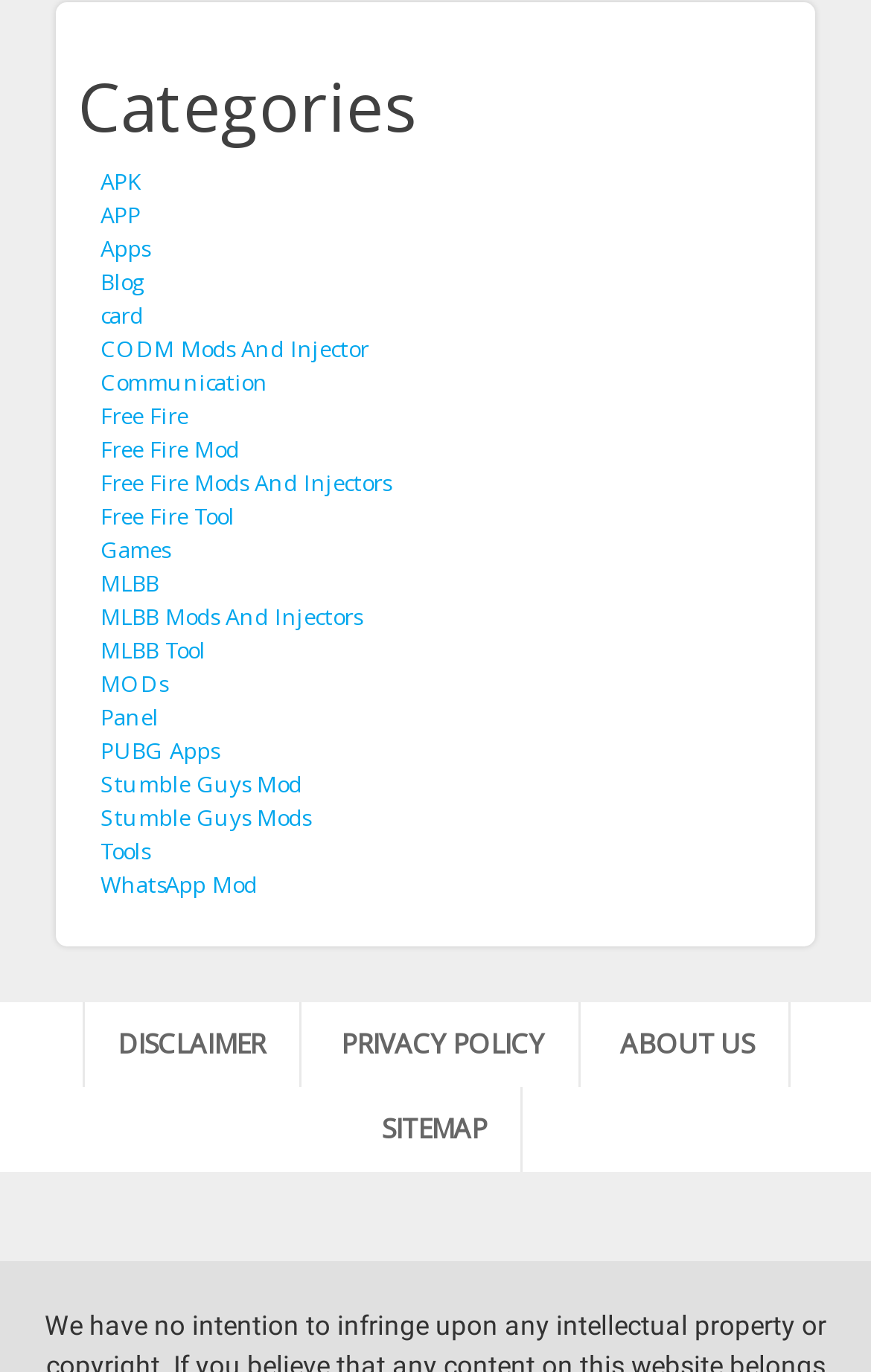Determine the coordinates of the bounding box for the clickable area needed to execute this instruction: "Check the PRIVACY POLICY".

[0.353, 0.73, 0.665, 0.792]